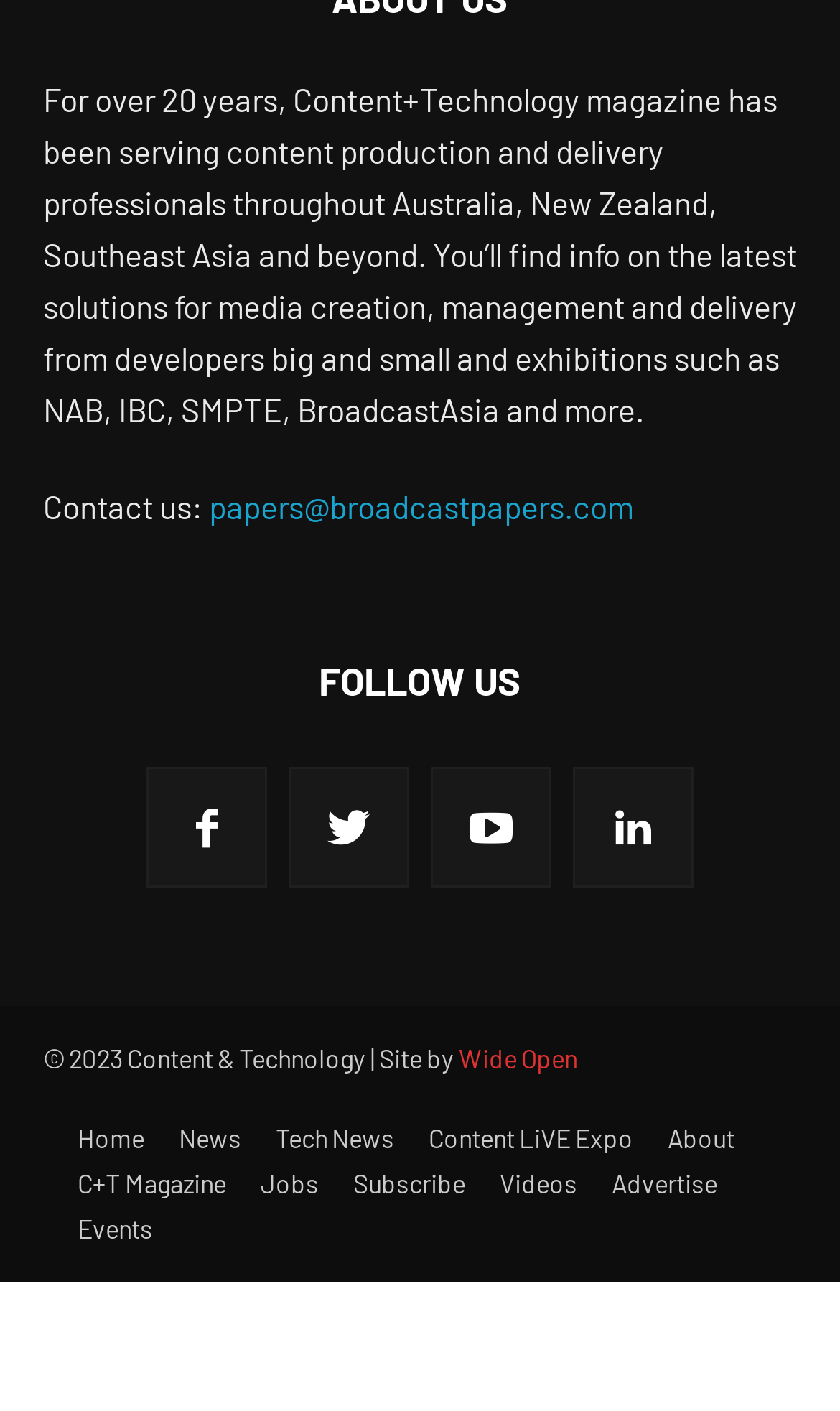Please give a one-word or short phrase response to the following question: 
What social media platforms does the website follow?

Four platforms